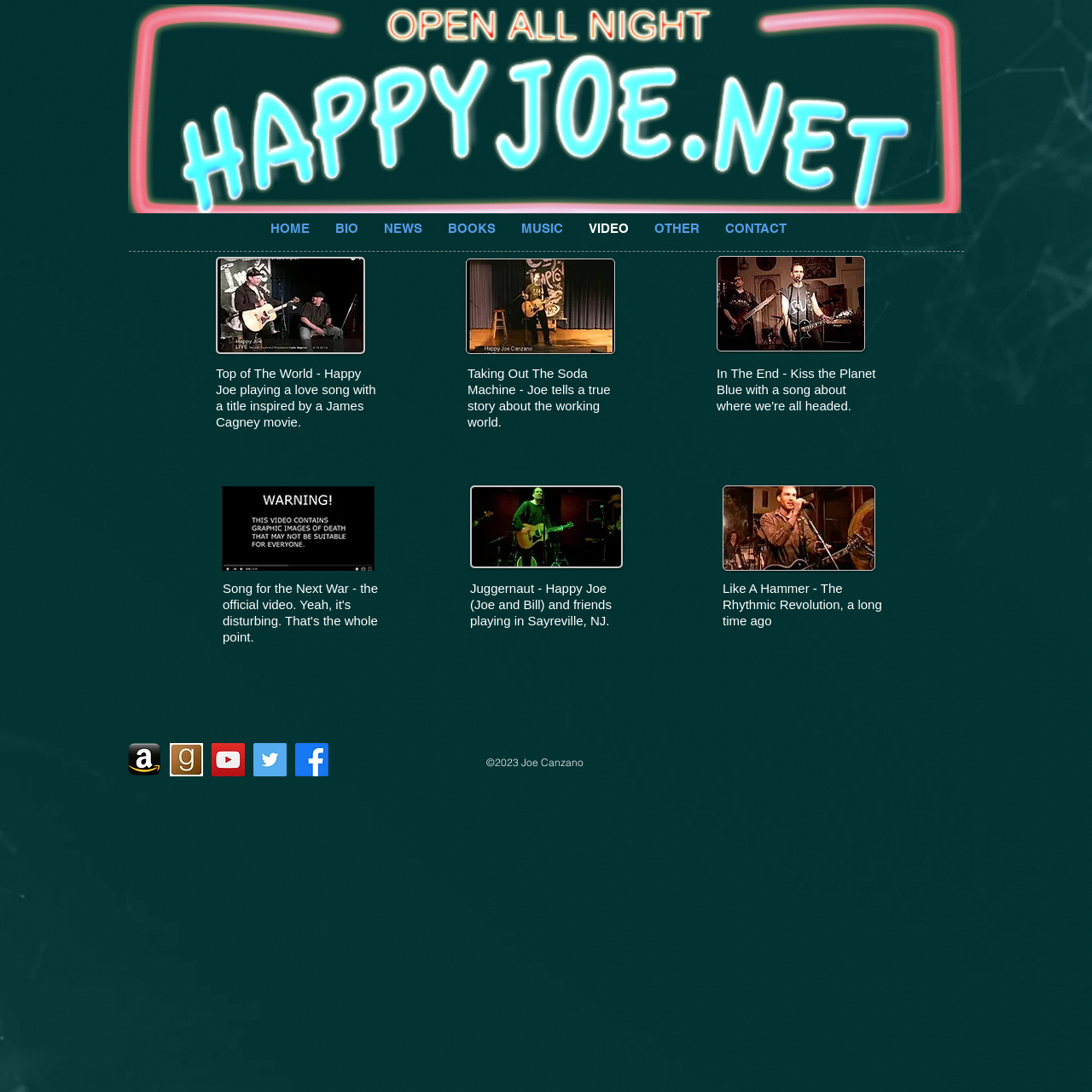What is the name of the website?
Answer briefly with a single word or phrase based on the image.

Videos of Joe Canzano